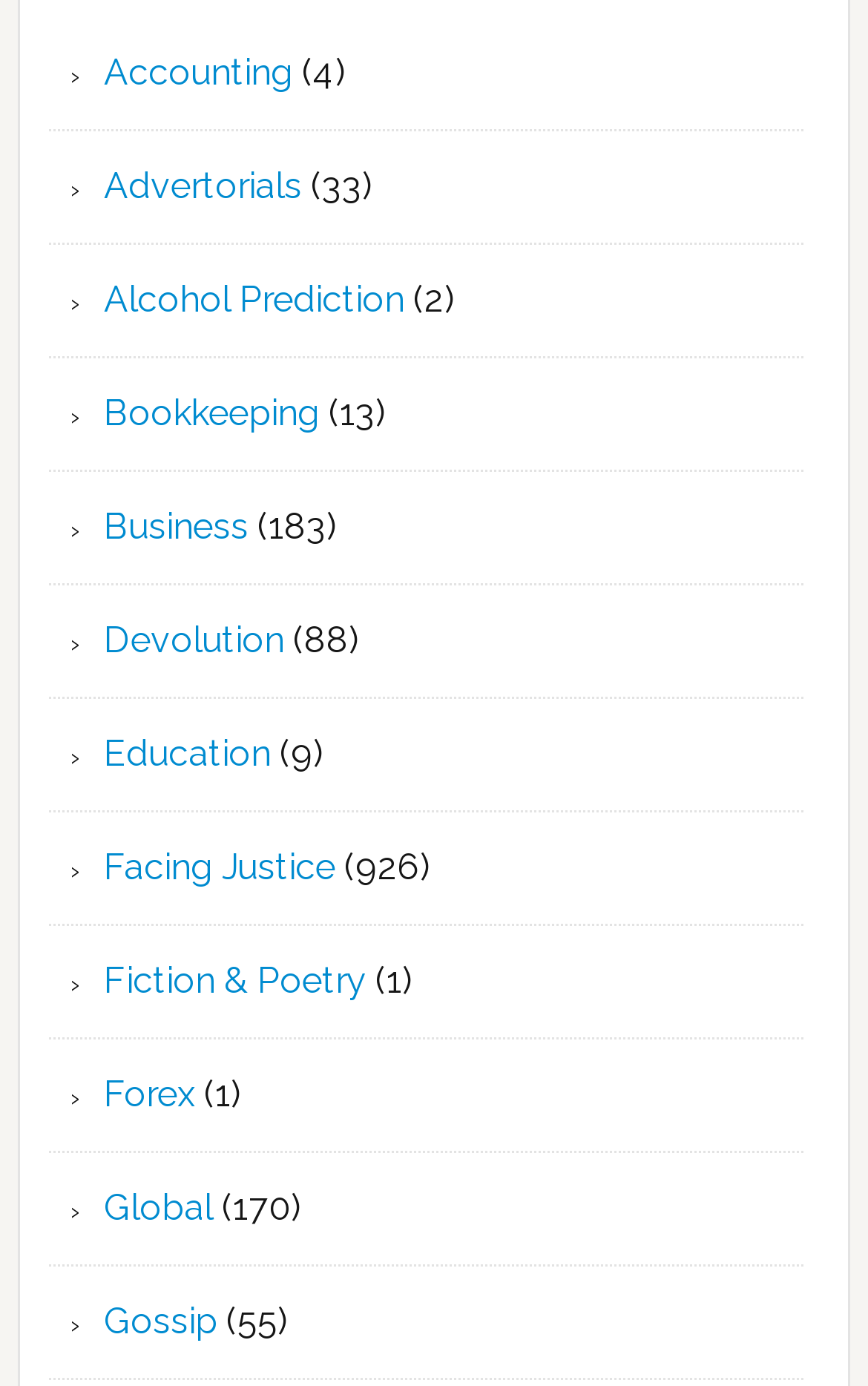Please specify the bounding box coordinates of the element that should be clicked to execute the given instruction: 'Explore Business'. Ensure the coordinates are four float numbers between 0 and 1, expressed as [left, top, right, bottom].

[0.12, 0.365, 0.287, 0.395]